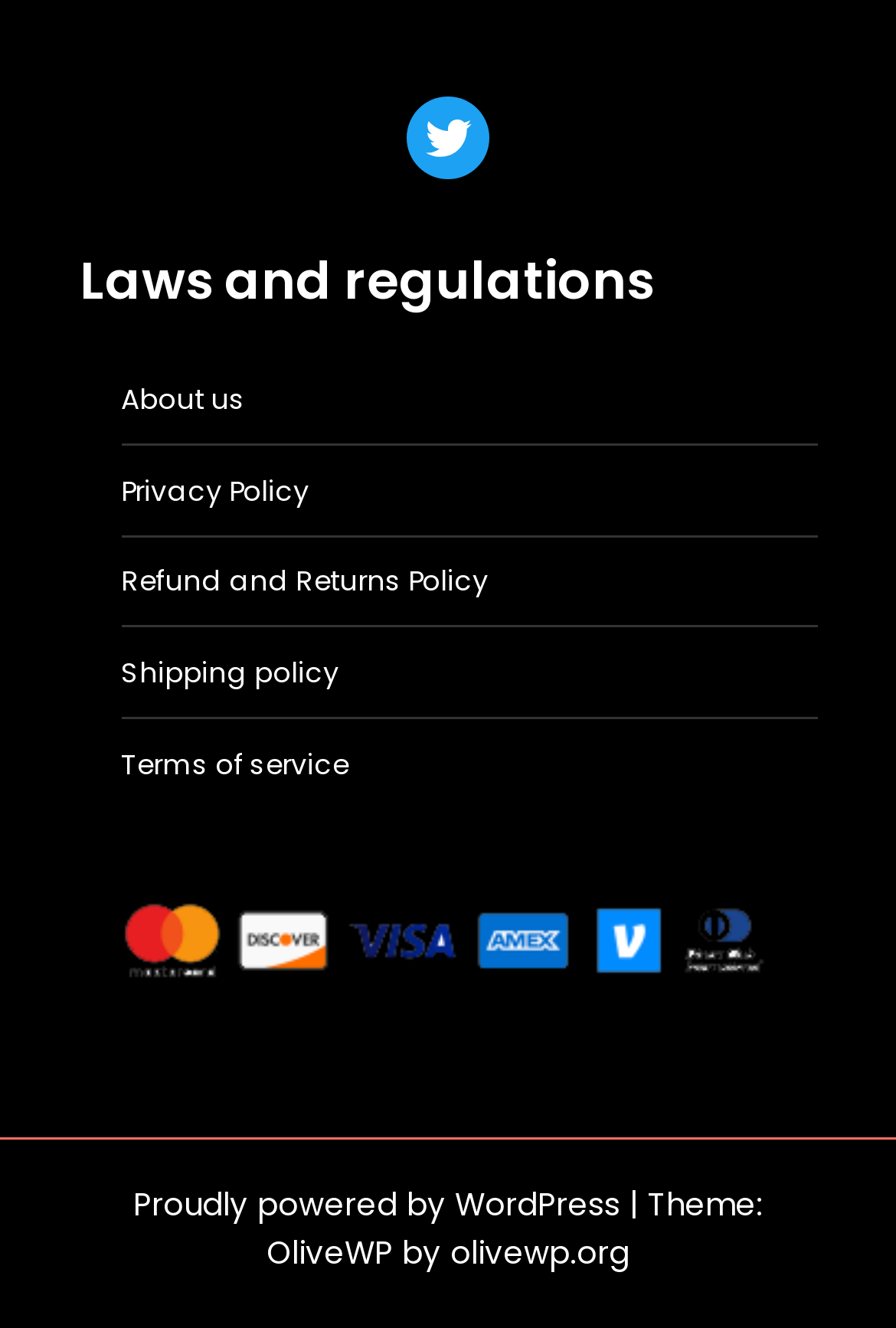Can you find the bounding box coordinates for the element to click on to achieve the instruction: "Visit Twitter"?

[0.454, 0.073, 0.546, 0.136]